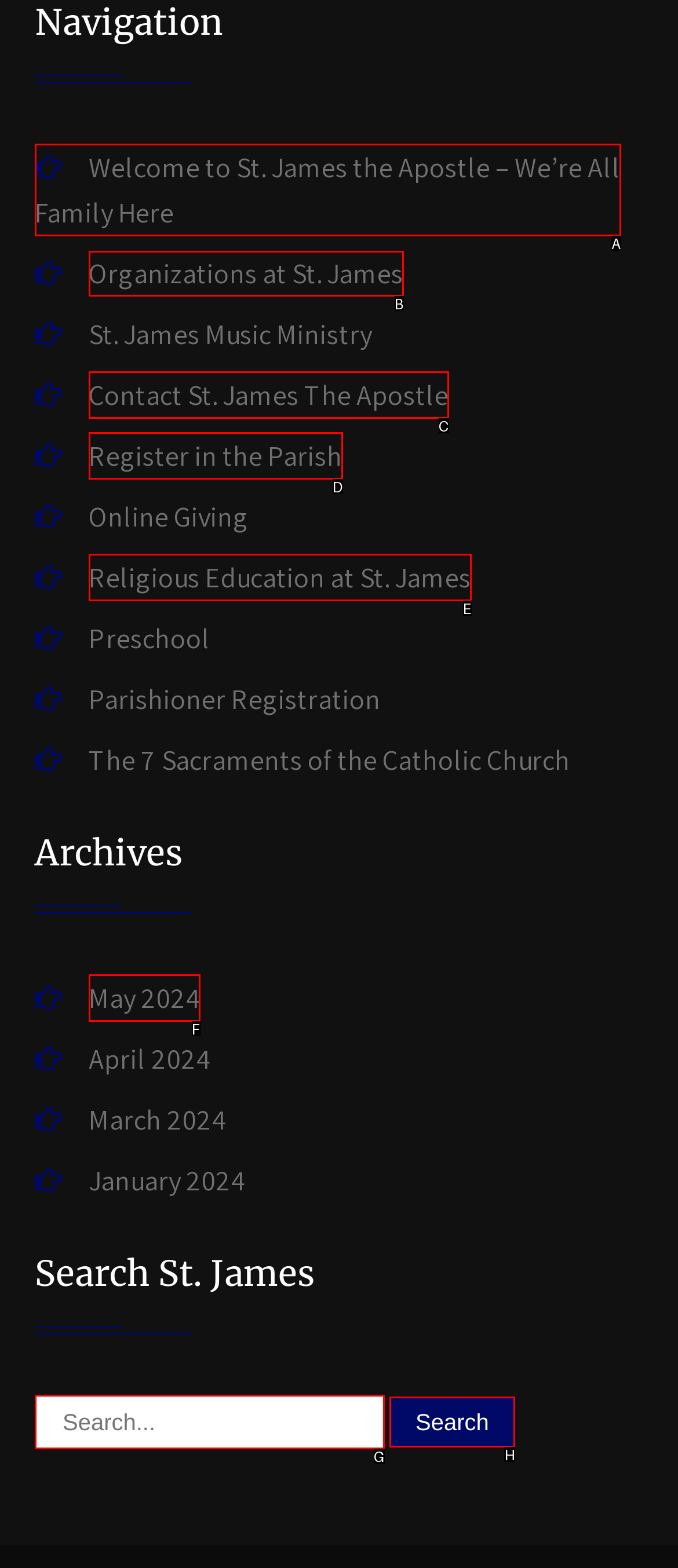Decide which UI element to click to accomplish the task: Go to the 'Organizations at St. James' page
Respond with the corresponding option letter.

B